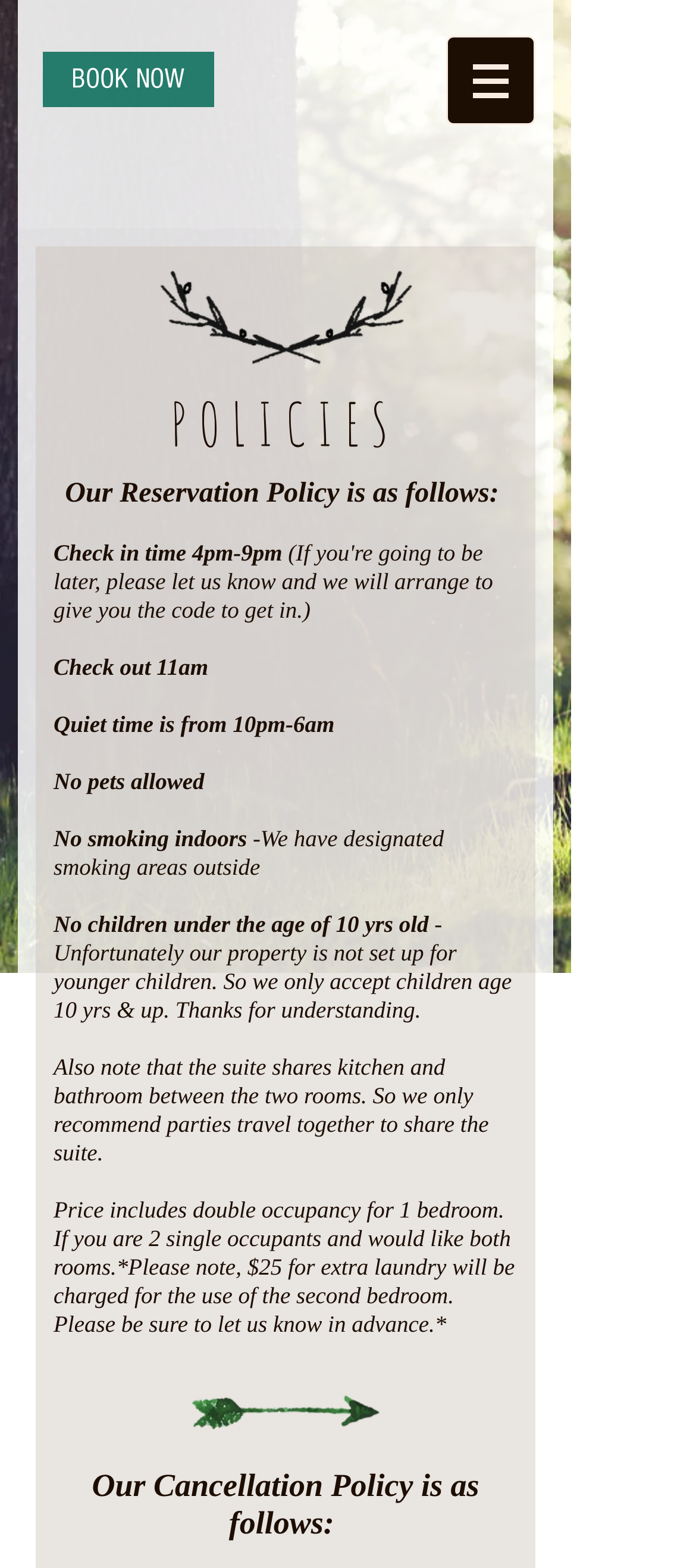What is the extra charge for using the second bedroom?
Use the information from the image to give a detailed answer to the question.

I found the answer by reading the text 'If you are 2 single occupants and would like both rooms... $25 for extra laundry will be charged for the use of the second bedroom.' which is located at the bottom of the page, under the 'Price includes double occupancy for 1 bedroom' policy.